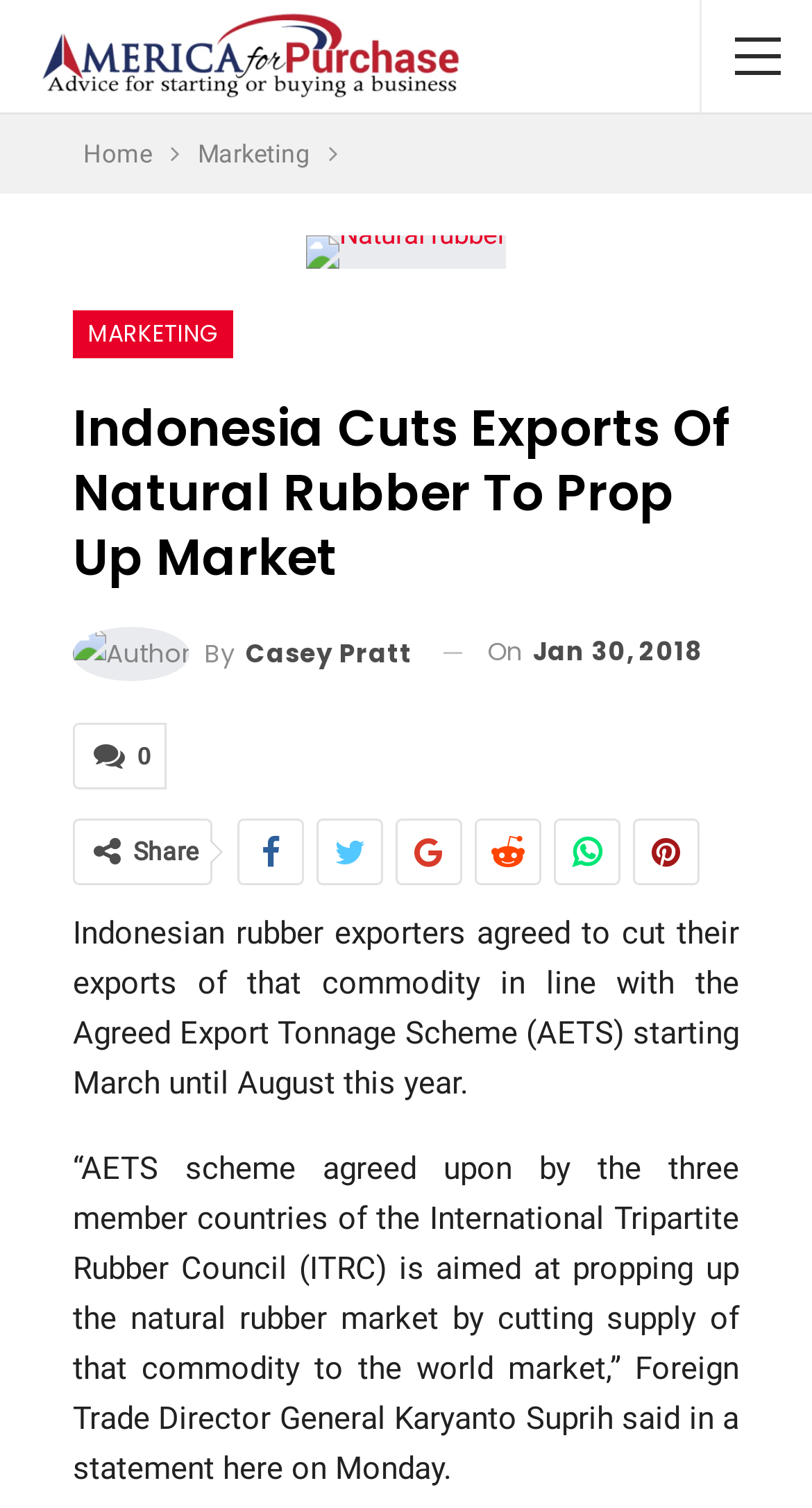Generate a comprehensive caption for the webpage you are viewing.

The webpage is about Indonesia cutting exports of natural rubber to prop up the market. At the top left corner, there is an image related to "America For Purchase - Advice for starting or buying a business". Below it, there is a navigation bar with breadcrumbs, containing links to "Home" and "Marketing". 

The main content is divided into two sections. On the left side, there is a menu with links to "Natural rubber" and "MARKETING", as well as a heading that repeats the title of the webpage. Below the heading, there is a link to the author, Casey Pratt, accompanied by a small image. 

On the right side, there is a time stamp indicating the publication date, January 30, 2018. Below it, there are several social media links, including "Share" and icons for various platforms. 

The main article consists of two paragraphs. The first paragraph explains that Indonesian rubber exporters have agreed to cut their exports of natural rubber in line with the Agreed Export Tonnage Scheme (AETS) starting from March to August. The second paragraph quotes the Foreign Trade Director General, Karyanto Suprih, stating that the AETS scheme aims to prop up the natural rubber market by cutting supply to the world market.